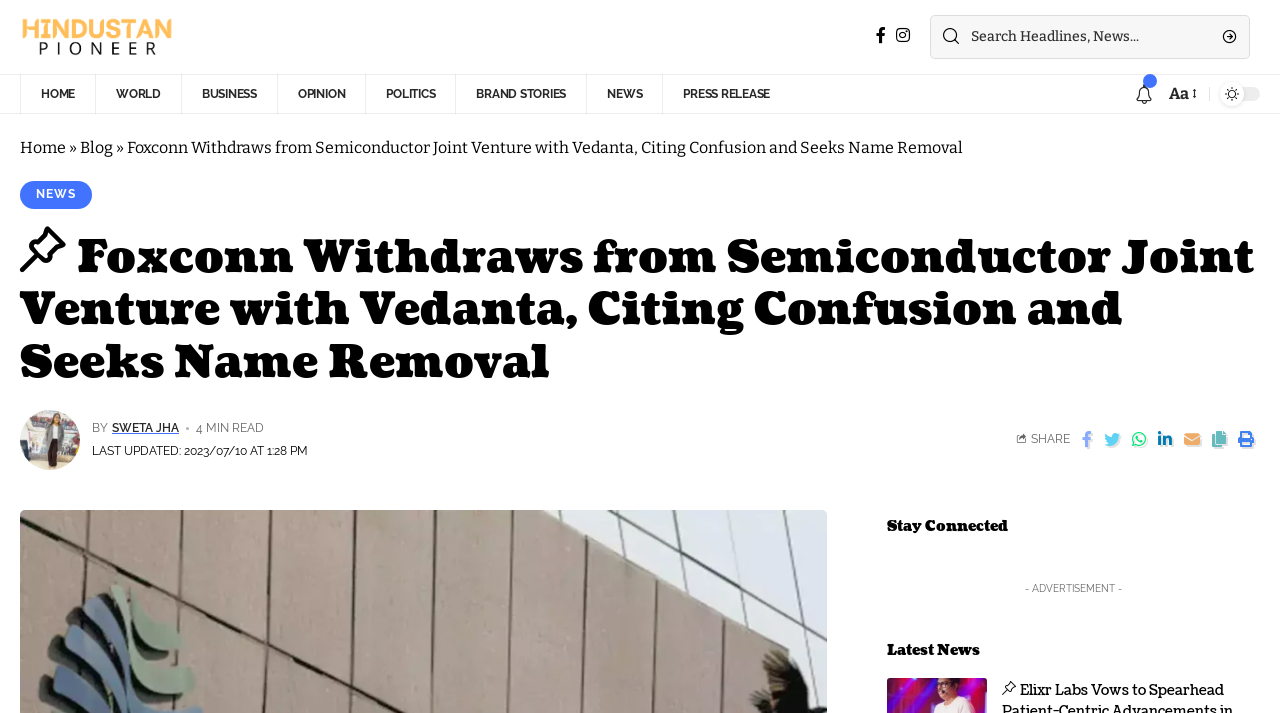Analyze the image and give a detailed response to the question:
What is the date of the last update of the article?

The answer can be found in the section below the heading, where it says 'LAST UPDATED: 2023/07/10 AT 1:28 PM'. This indicates that the article was last updated on 2023/07/10.